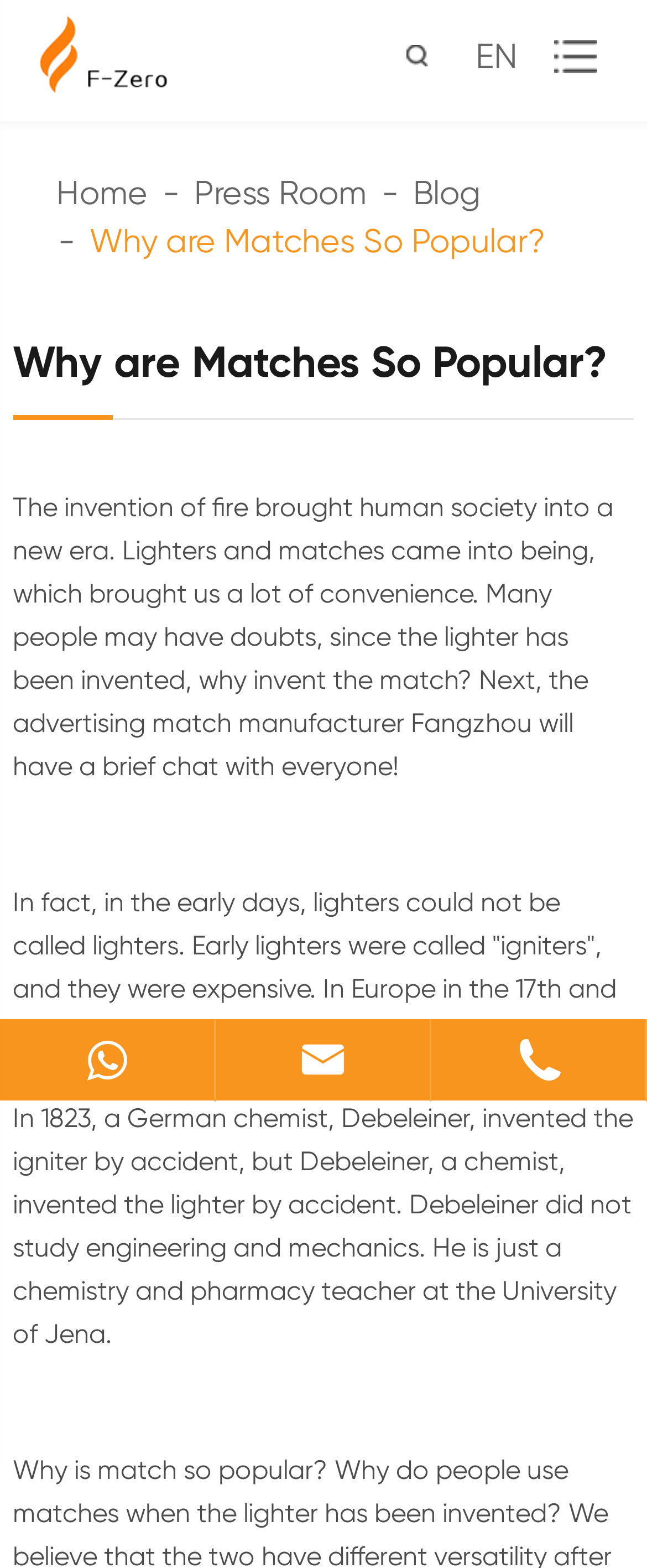Identify the main heading of the webpage and provide its text content.

Why are Matches So Popular?